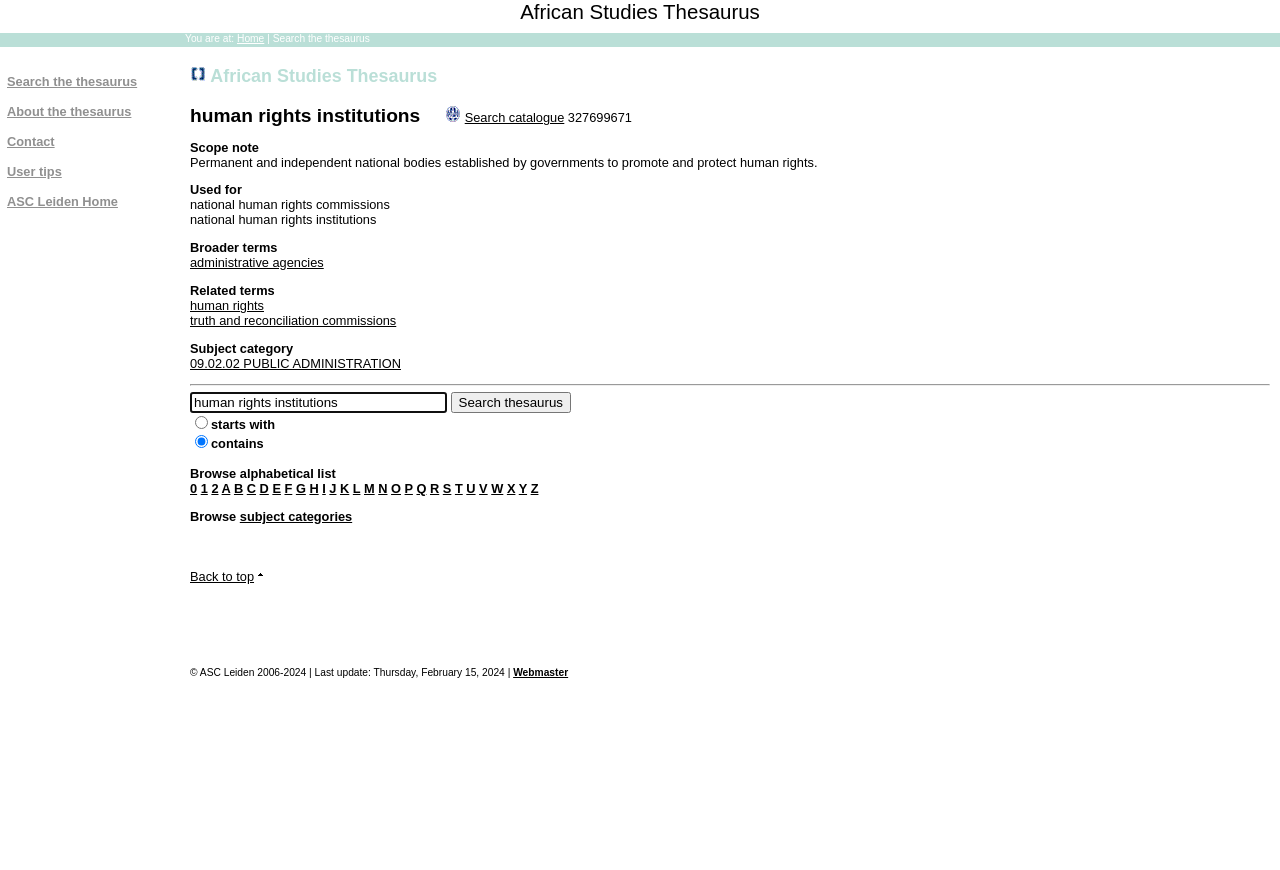Please identify the bounding box coordinates of the area I need to click to accomplish the following instruction: "Search catalogue".

[0.363, 0.126, 0.441, 0.143]